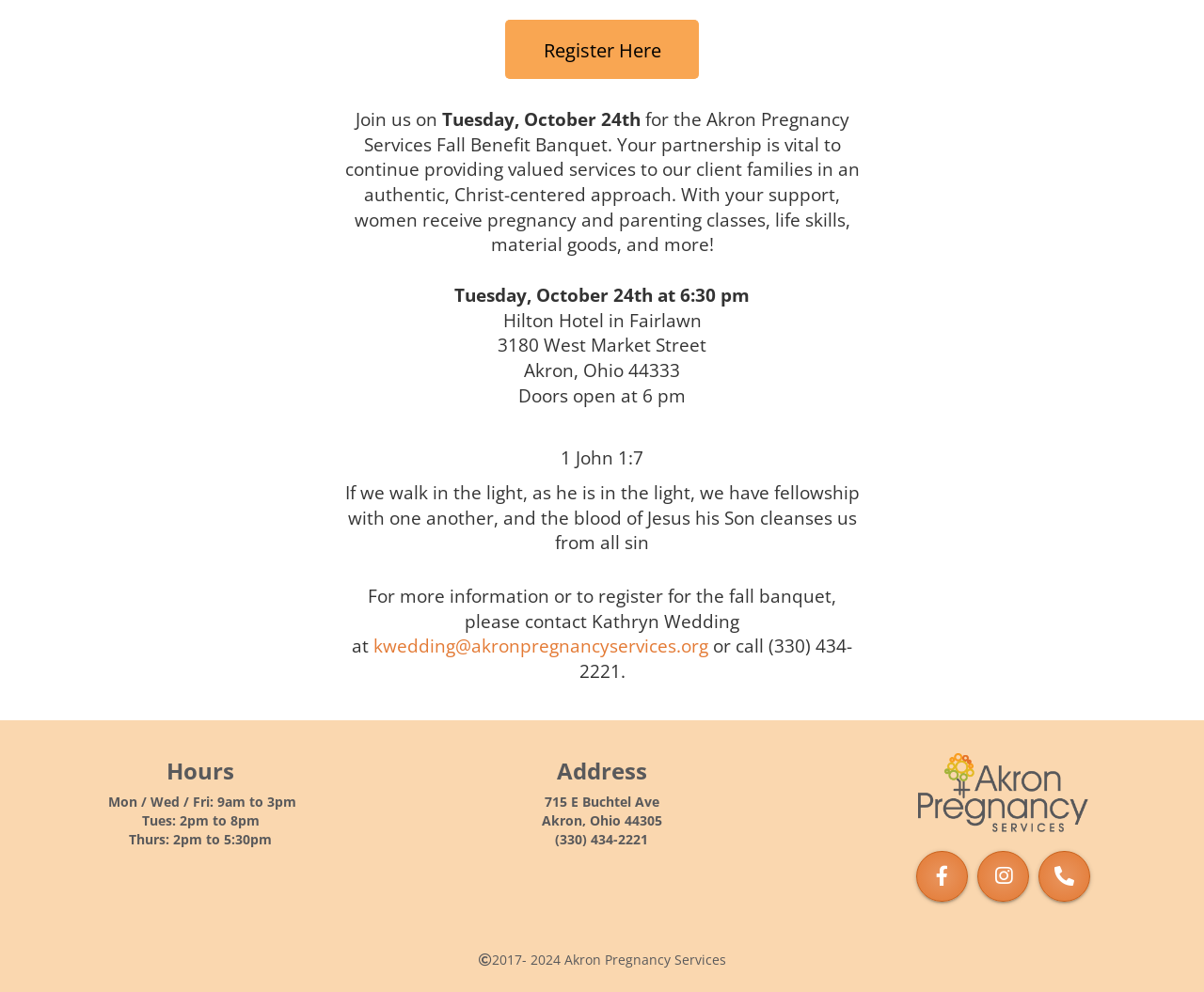Find the bounding box of the UI element described as follows: "Register Here".

[0.419, 0.02, 0.581, 0.08]